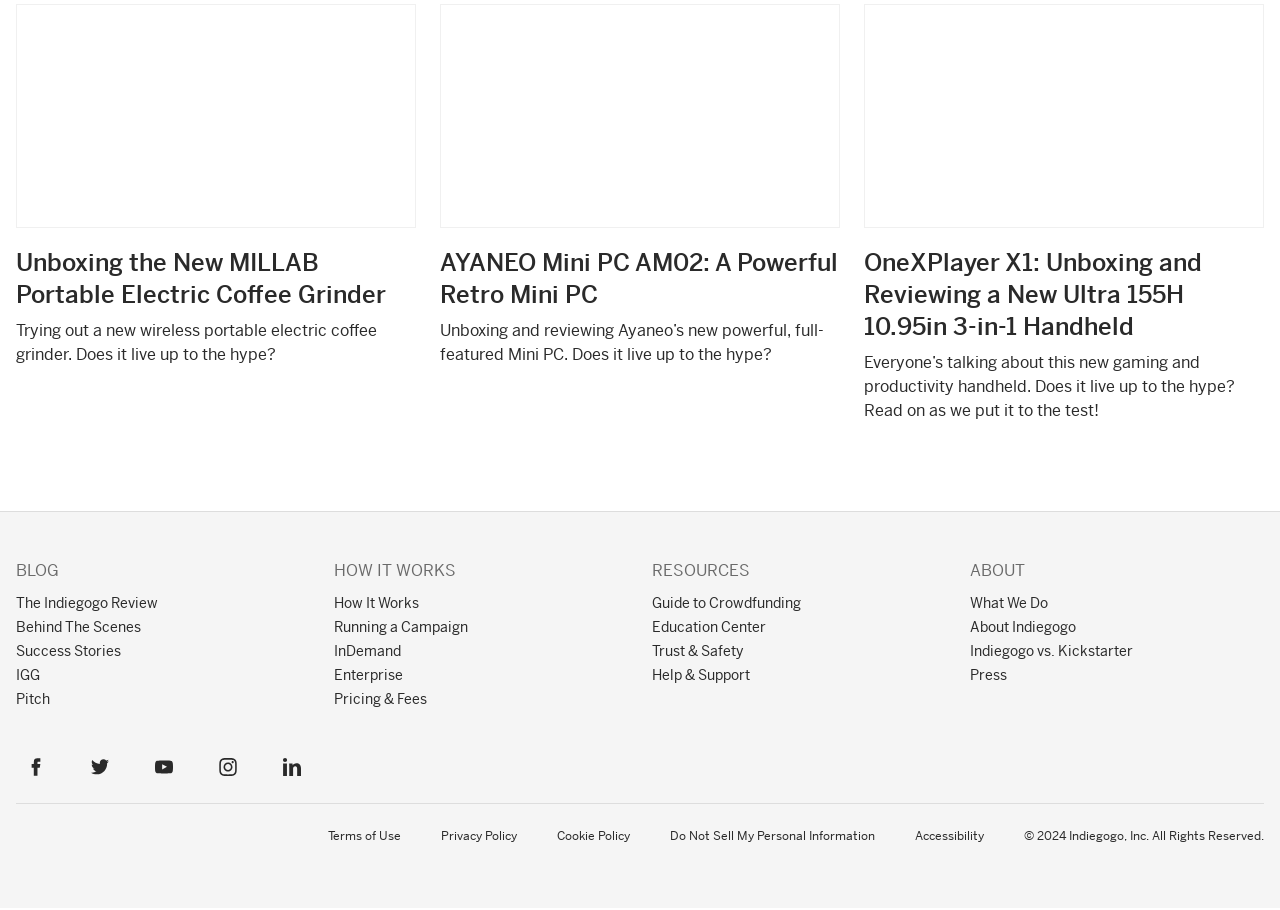Please identify the bounding box coordinates of the element that needs to be clicked to execute the following command: "Visit the Indiegogo Facebook page". Provide the bounding box using four float numbers between 0 and 1, formatted as [left, top, right, bottom].

[0.021, 0.833, 0.035, 0.853]